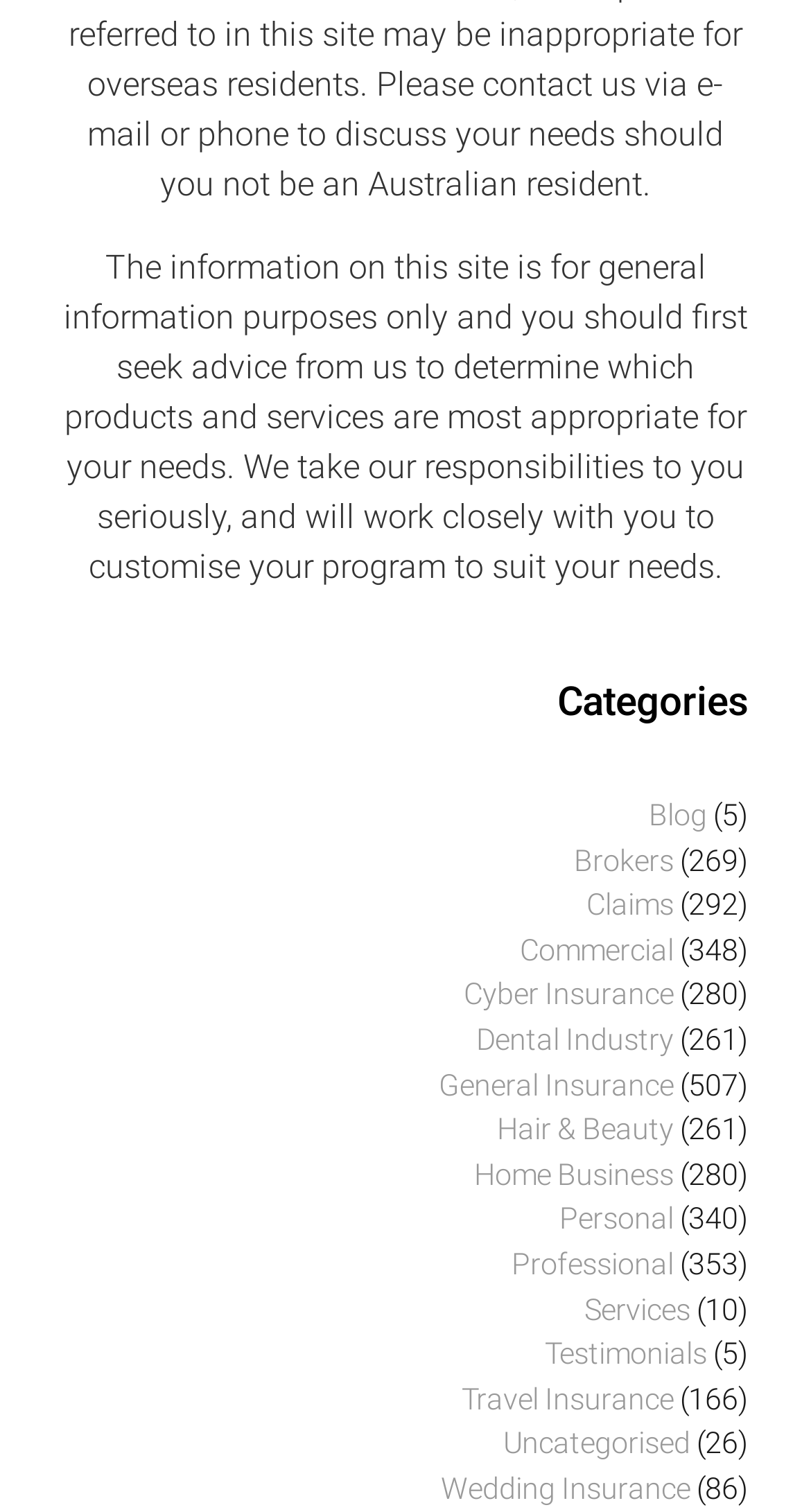Identify the bounding box coordinates of the area that should be clicked in order to complete the given instruction: "Go to Personal". The bounding box coordinates should be four float numbers between 0 and 1, i.e., [left, top, right, bottom].

[0.69, 0.793, 0.831, 0.821]